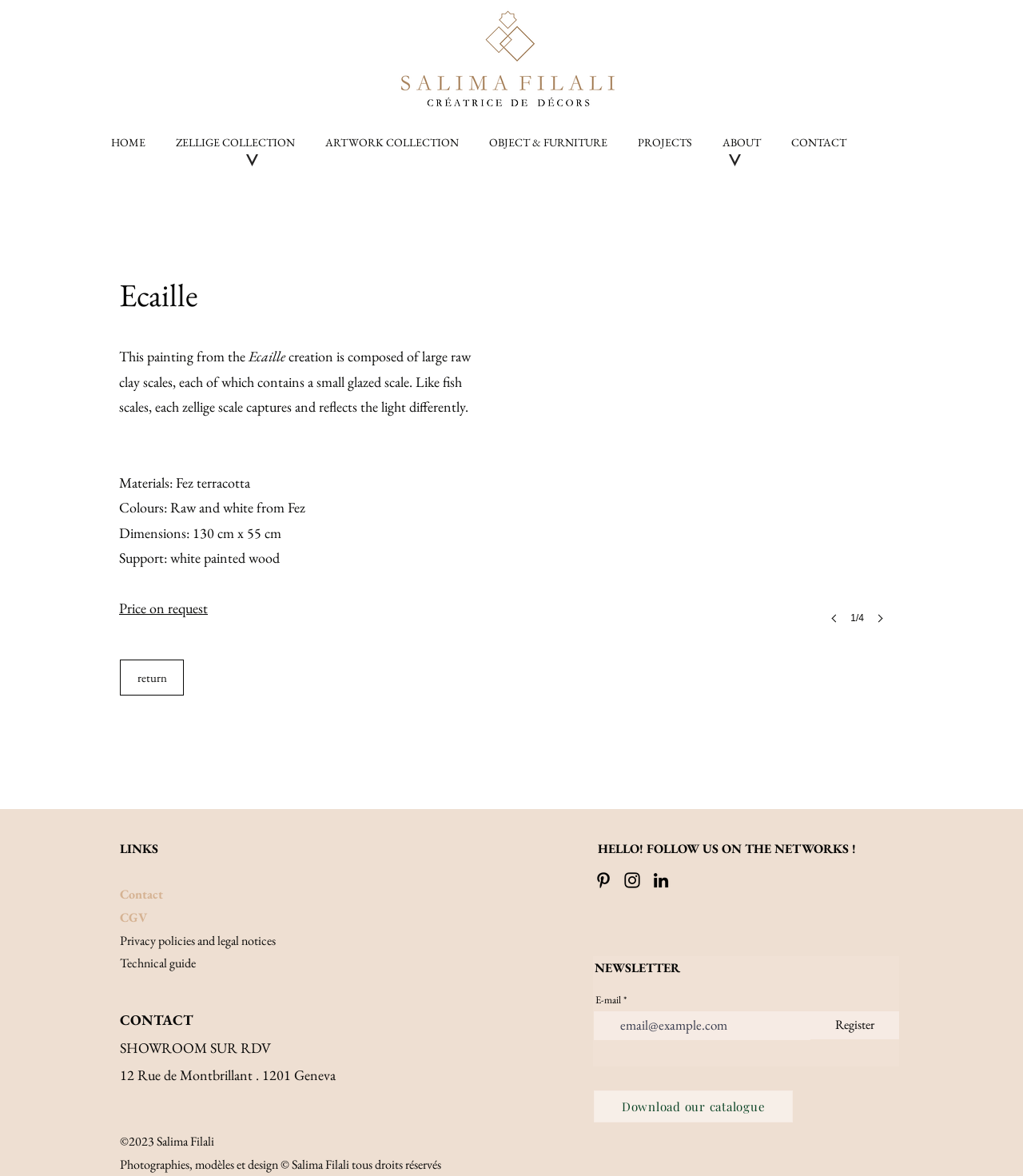Locate the bounding box coordinates for the element described below: "PROJECTS". The coordinates must be four float values between 0 and 1, formatted as [left, top, right, bottom].

[0.609, 0.103, 0.691, 0.139]